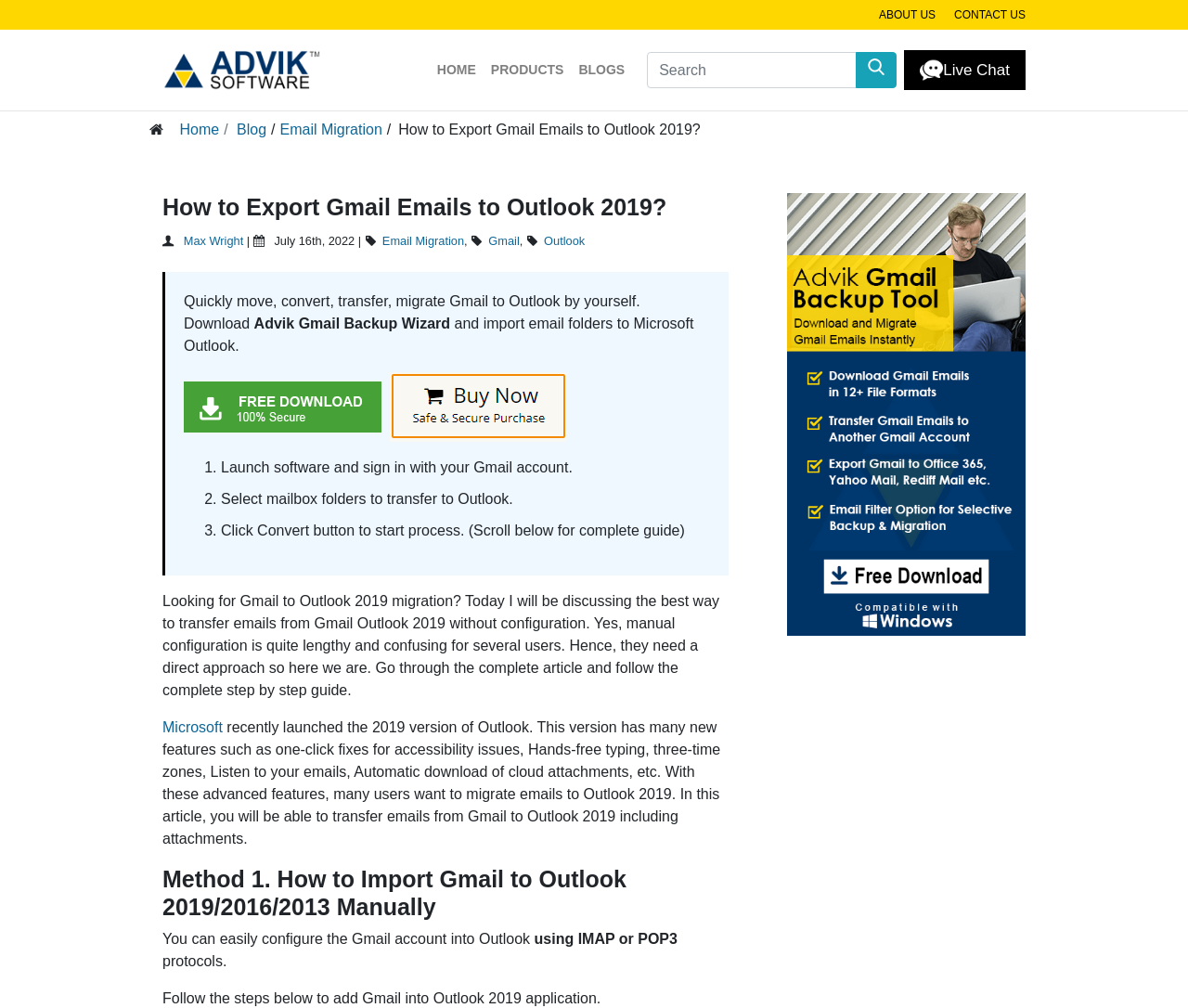Determine the bounding box coordinates of the element's region needed to click to follow the instruction: "Learn about email migration". Provide these coordinates as four float numbers between 0 and 1, formatted as [left, top, right, bottom].

[0.236, 0.118, 0.322, 0.14]